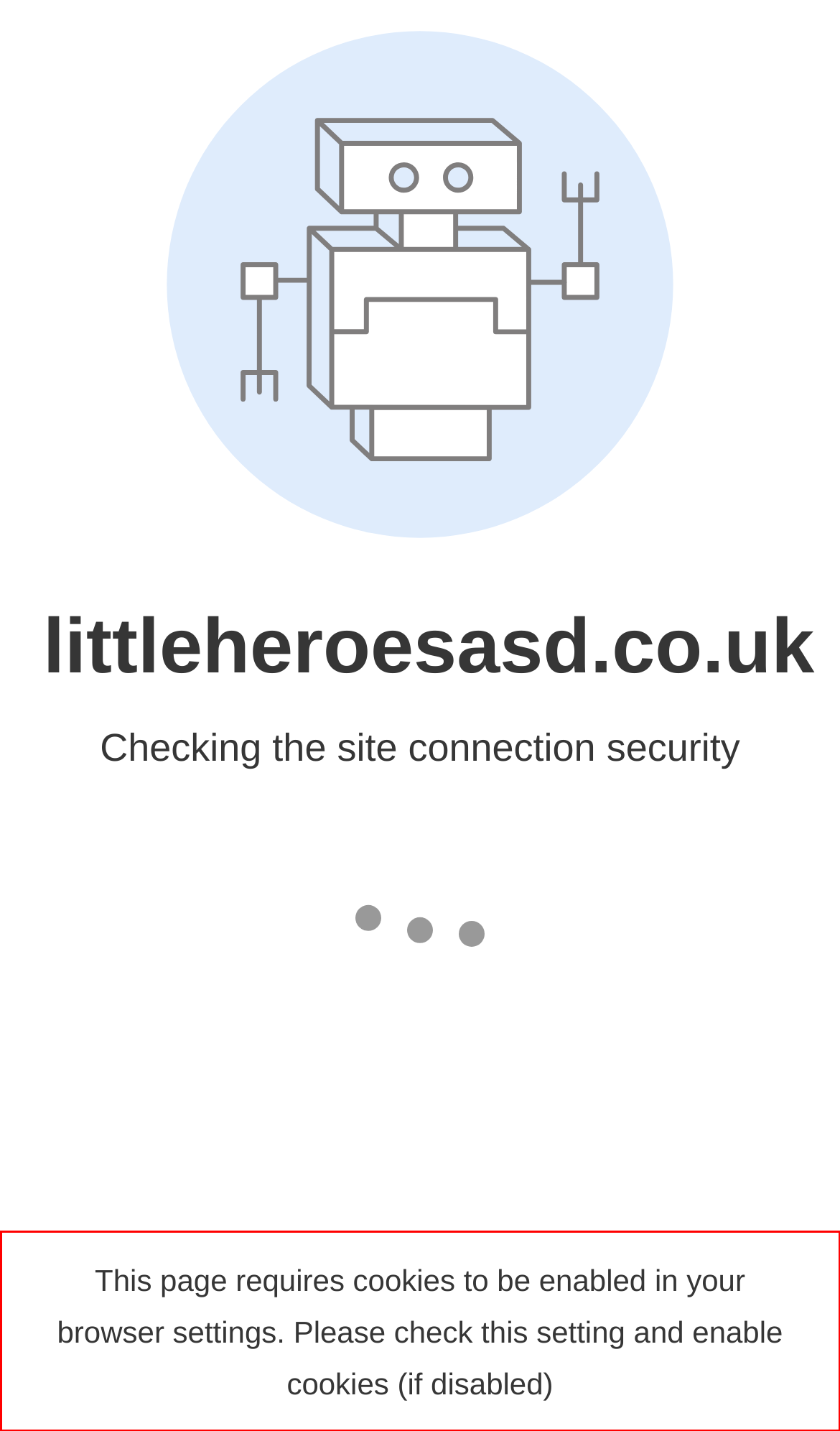Using OCR, extract the text content found within the red bounding box in the given webpage screenshot.

This page requires cookies to be enabled in your browser settings. Please check this setting and enable cookies (if disabled)